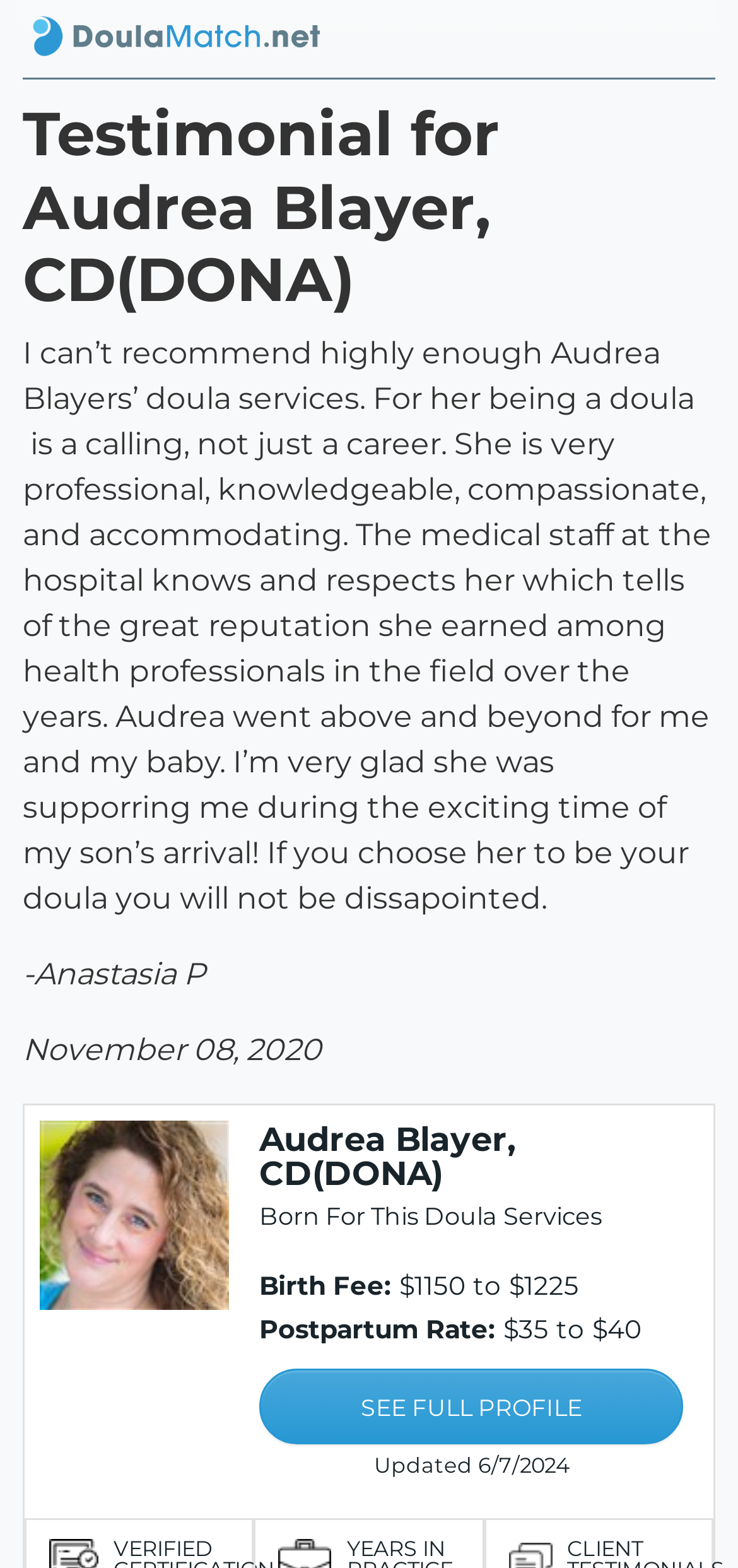What is the name of the company providing doula services?
Please describe in detail the information shown in the image to answer the question.

I found the answer by looking at the StaticText 'Born For This Doula Services' which is part of the section describing Audrea Blayer's services and is likely the name of the company providing doula services.